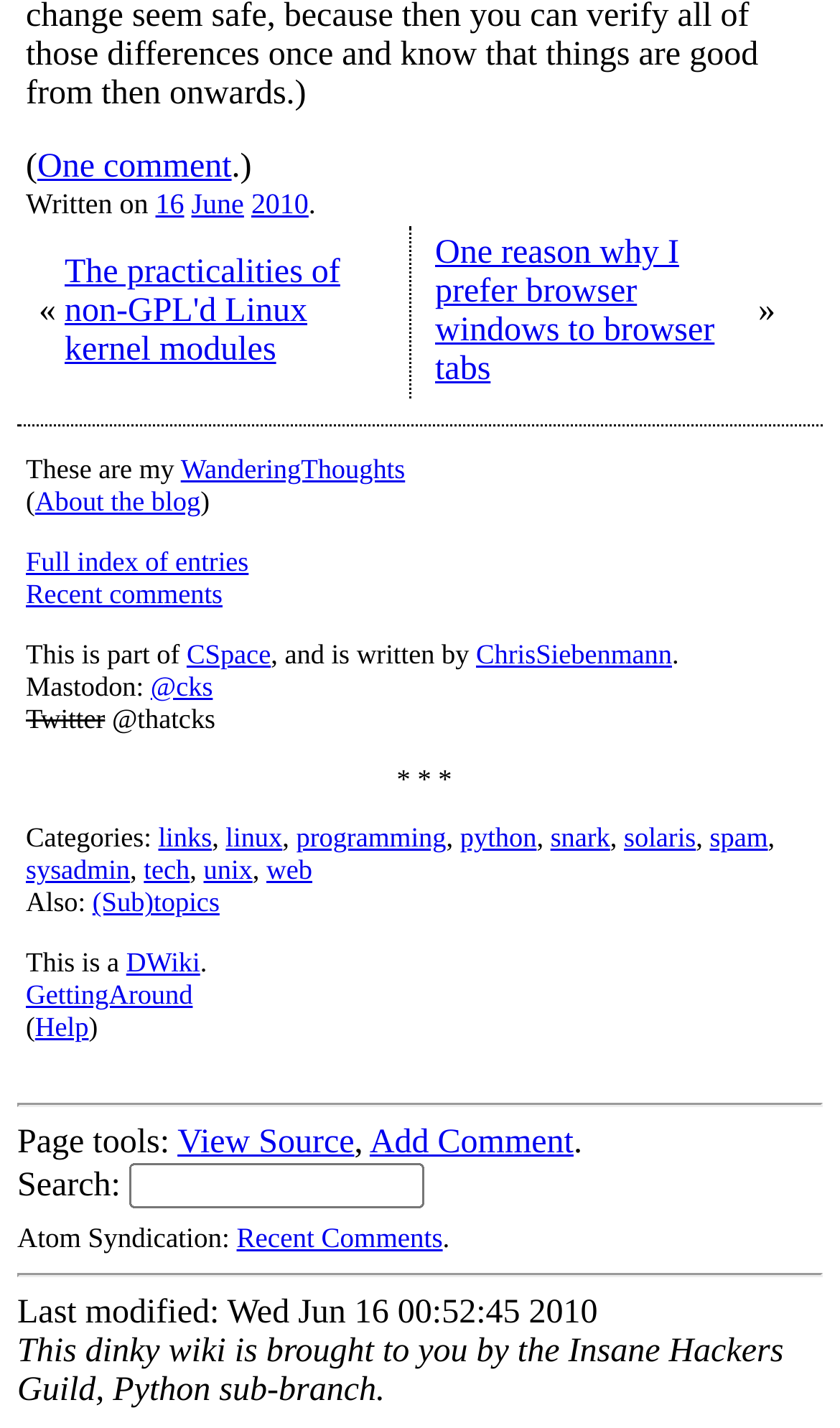Identify the bounding box for the UI element that is described as follows: "2010".

[0.299, 0.132, 0.367, 0.154]